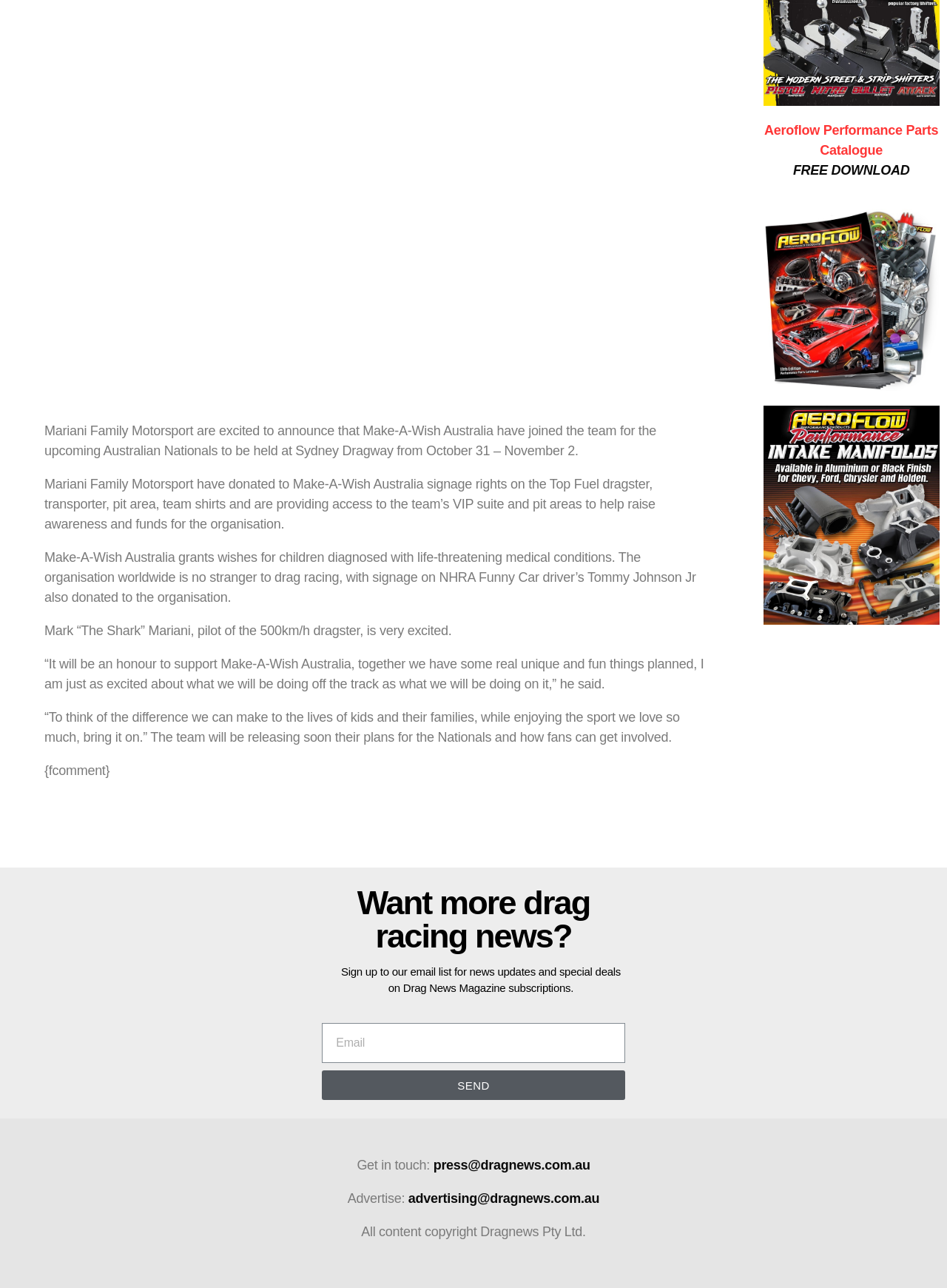What is the name of the magazine that offers subscriptions? Analyze the screenshot and reply with just one word or a short phrase.

Drag News Magazine